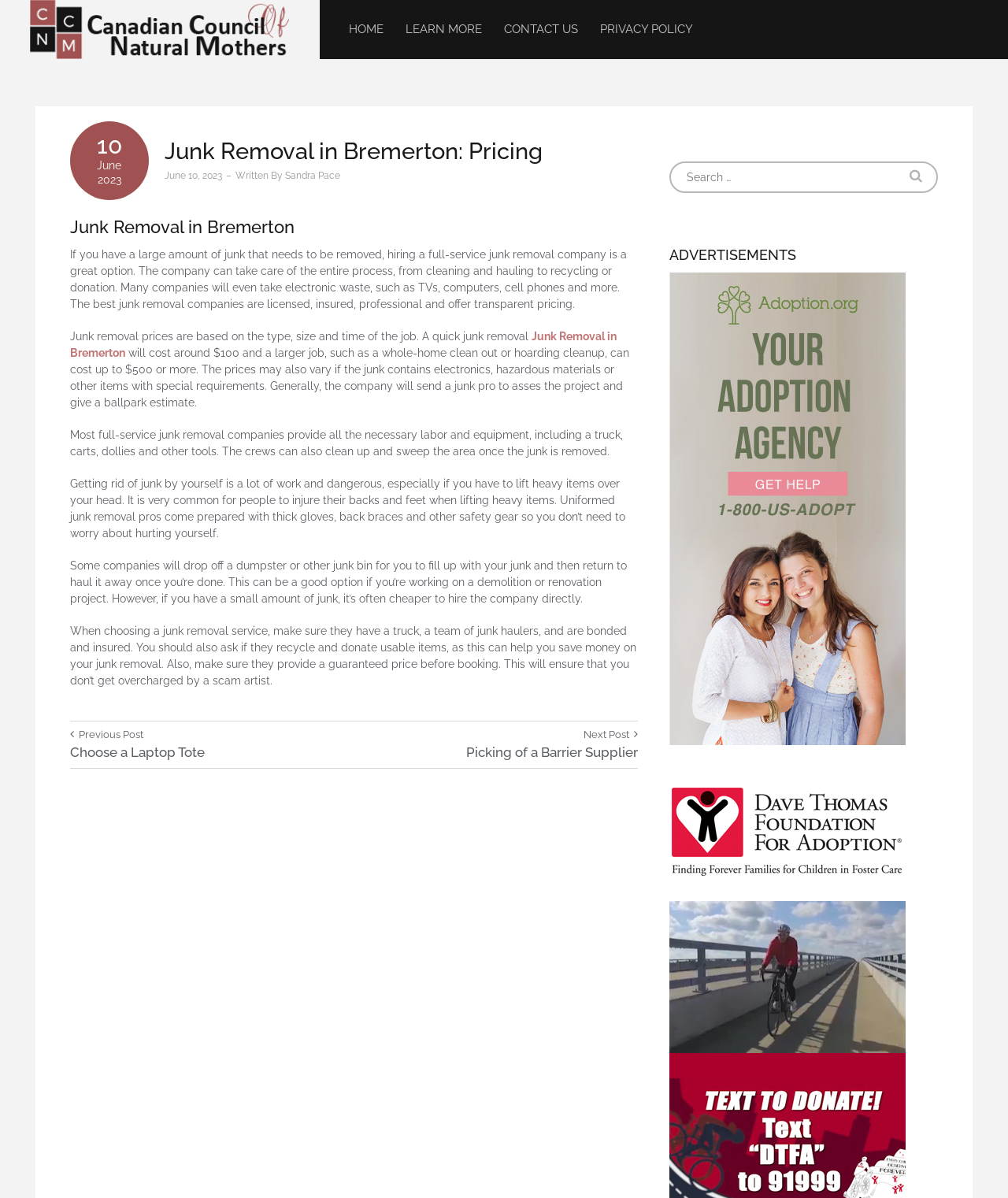Determine the bounding box coordinates of the clickable element to achieve the following action: 'Click the 'HOME' link'. Provide the coordinates as four float values between 0 and 1, formatted as [left, top, right, bottom].

[0.337, 0.0, 0.39, 0.049]